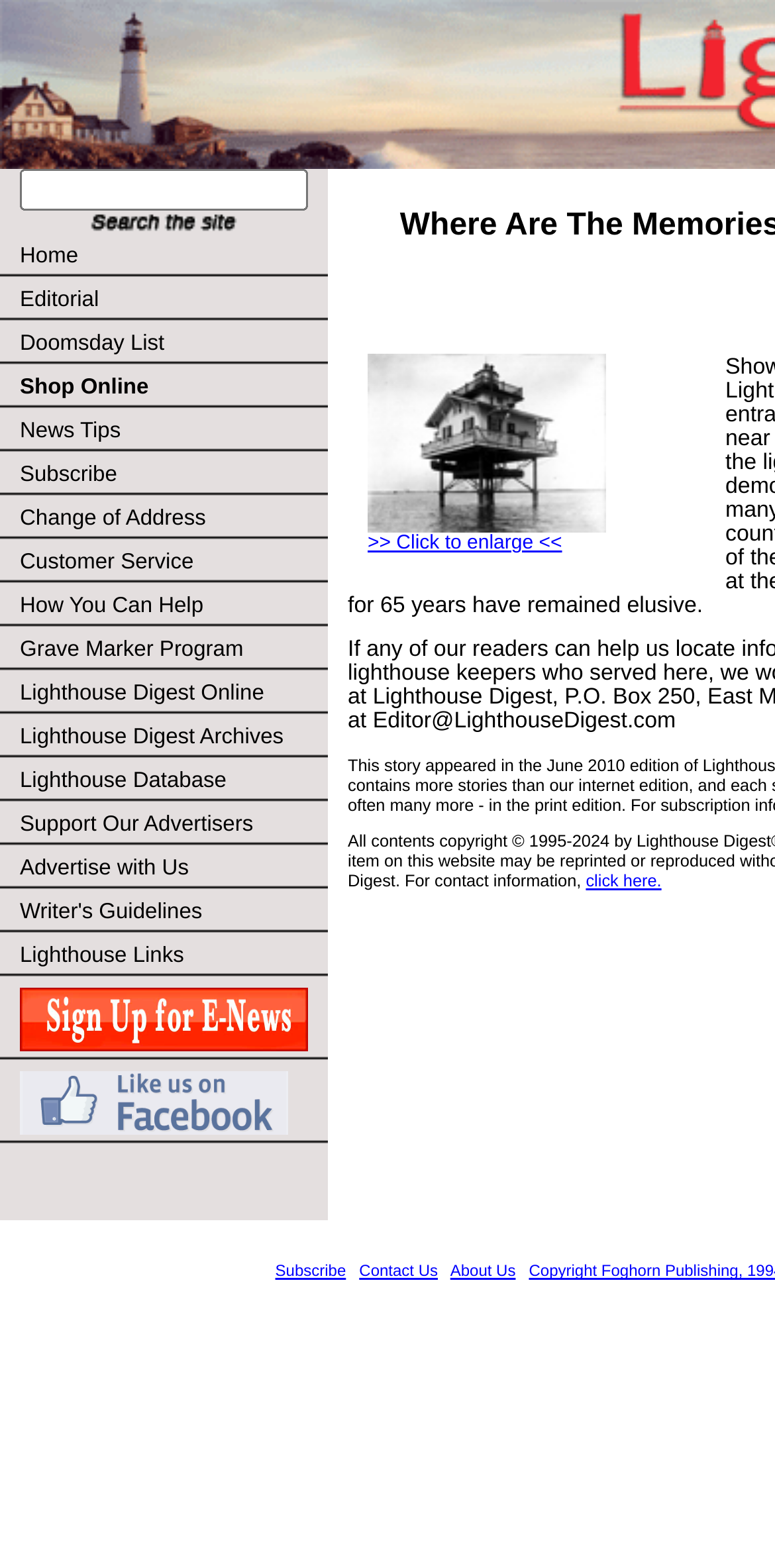Could you indicate the bounding box coordinates of the region to click in order to complete this instruction: "Search for something".

[0.026, 0.108, 0.397, 0.134]